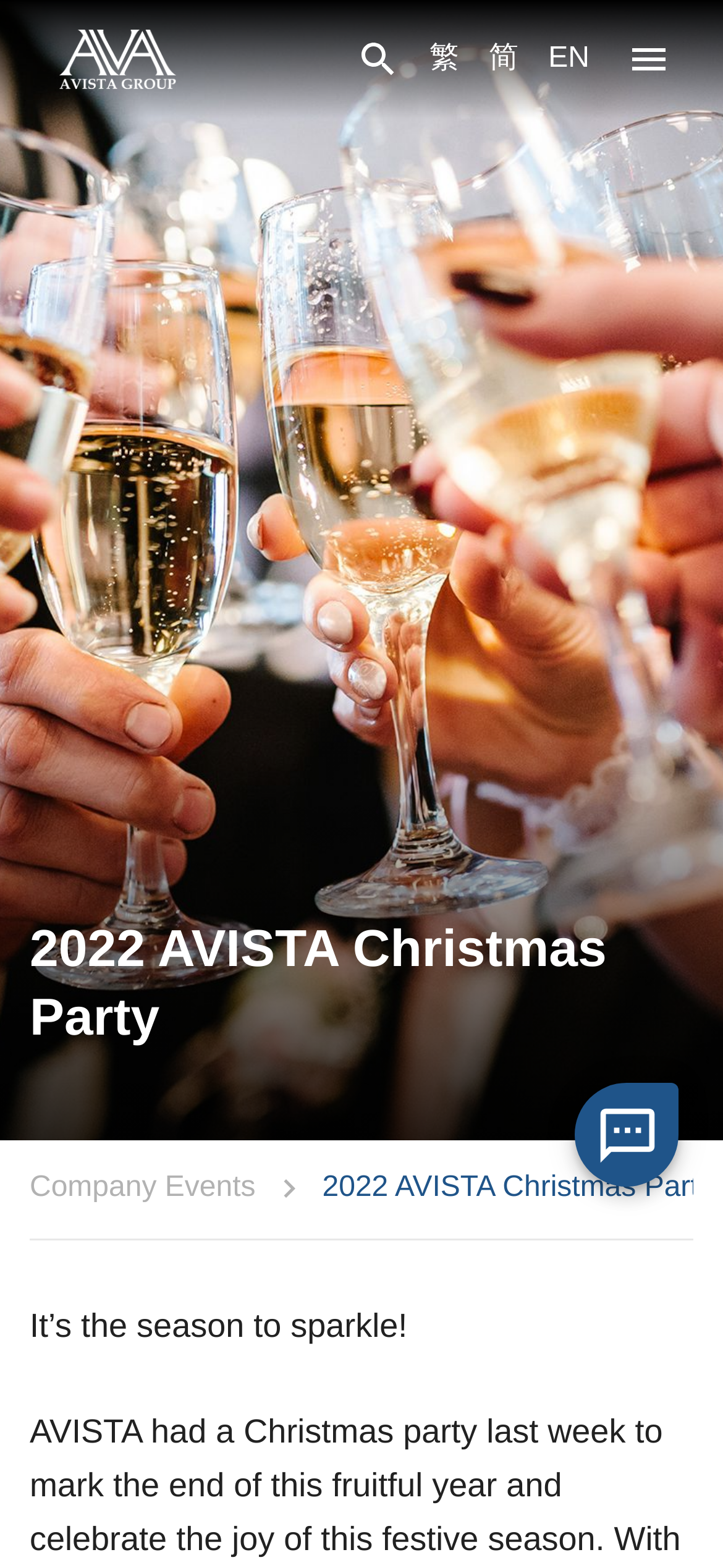Answer the following query concisely with a single word or phrase:
What type of event is being described?

Company event